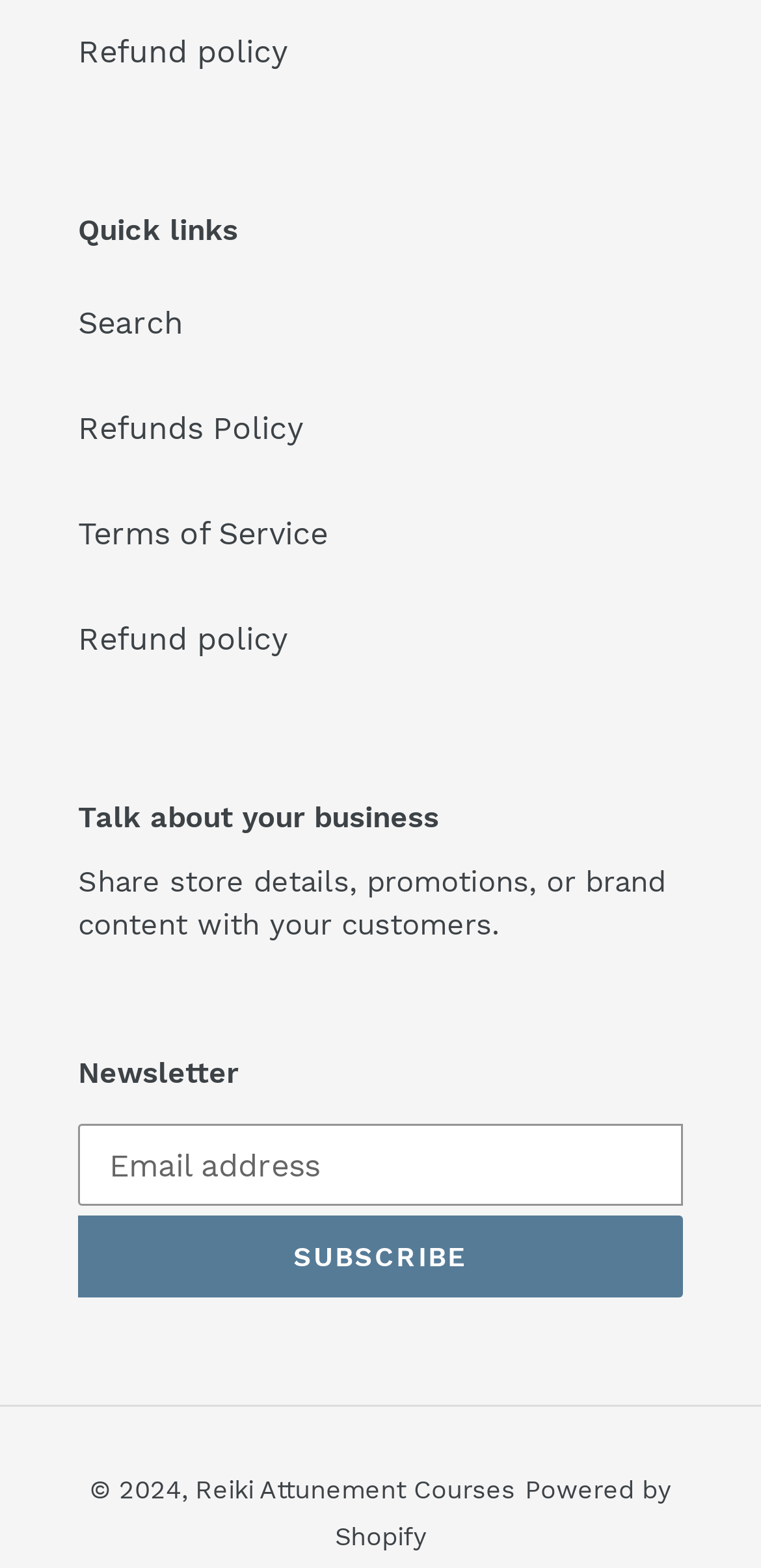Identify the bounding box coordinates of the clickable region necessary to fulfill the following instruction: "Subscribe to the newsletter". The bounding box coordinates should be four float numbers between 0 and 1, i.e., [left, top, right, bottom].

[0.103, 0.775, 0.897, 0.828]